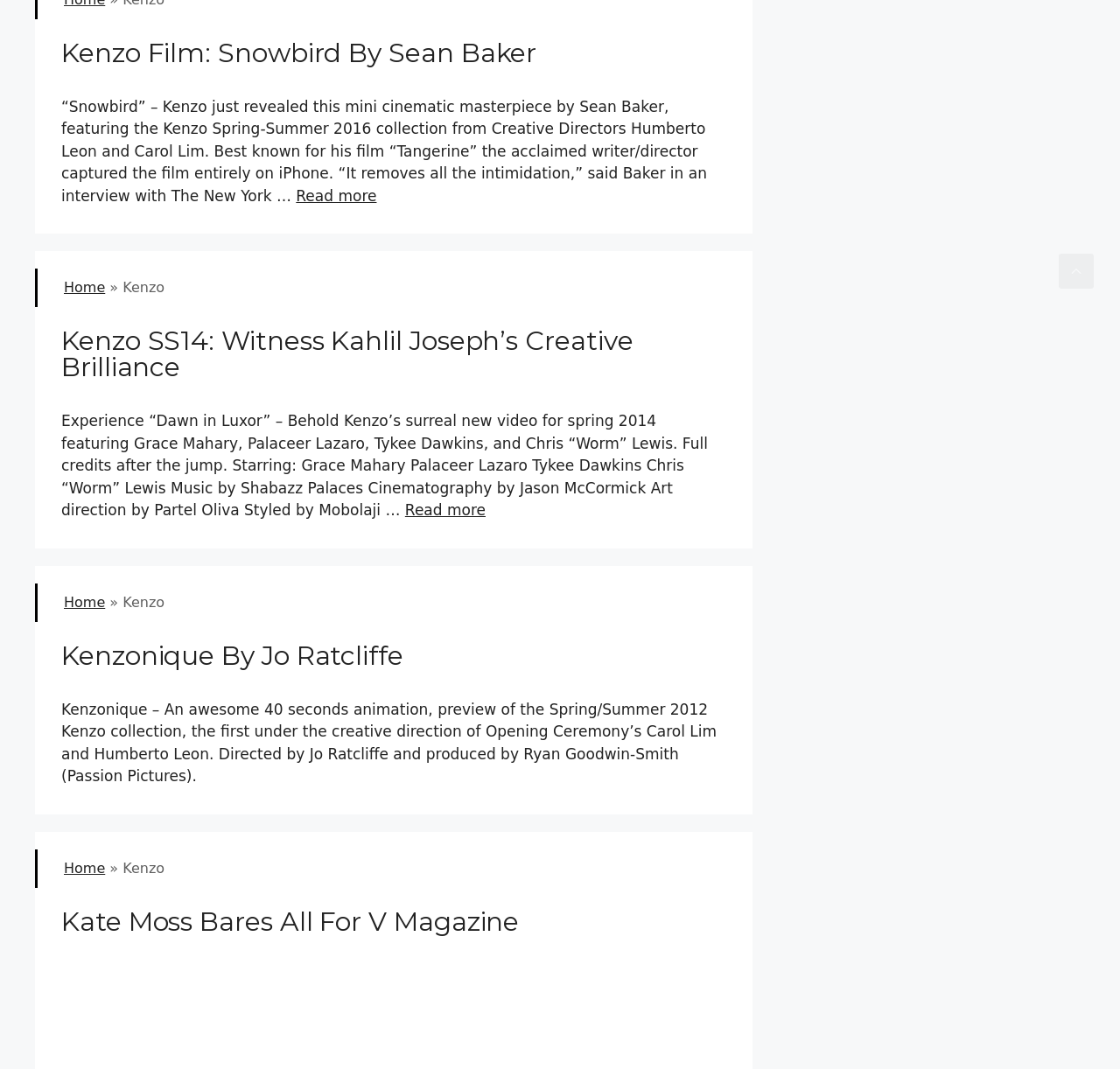Based on the element description Read more, identify the bounding box coordinates for the UI element. The coordinates should be in the format (top-left x, top-left y, bottom-right x, bottom-right y) and within the 0 to 1 range.

[0.362, 0.469, 0.434, 0.485]